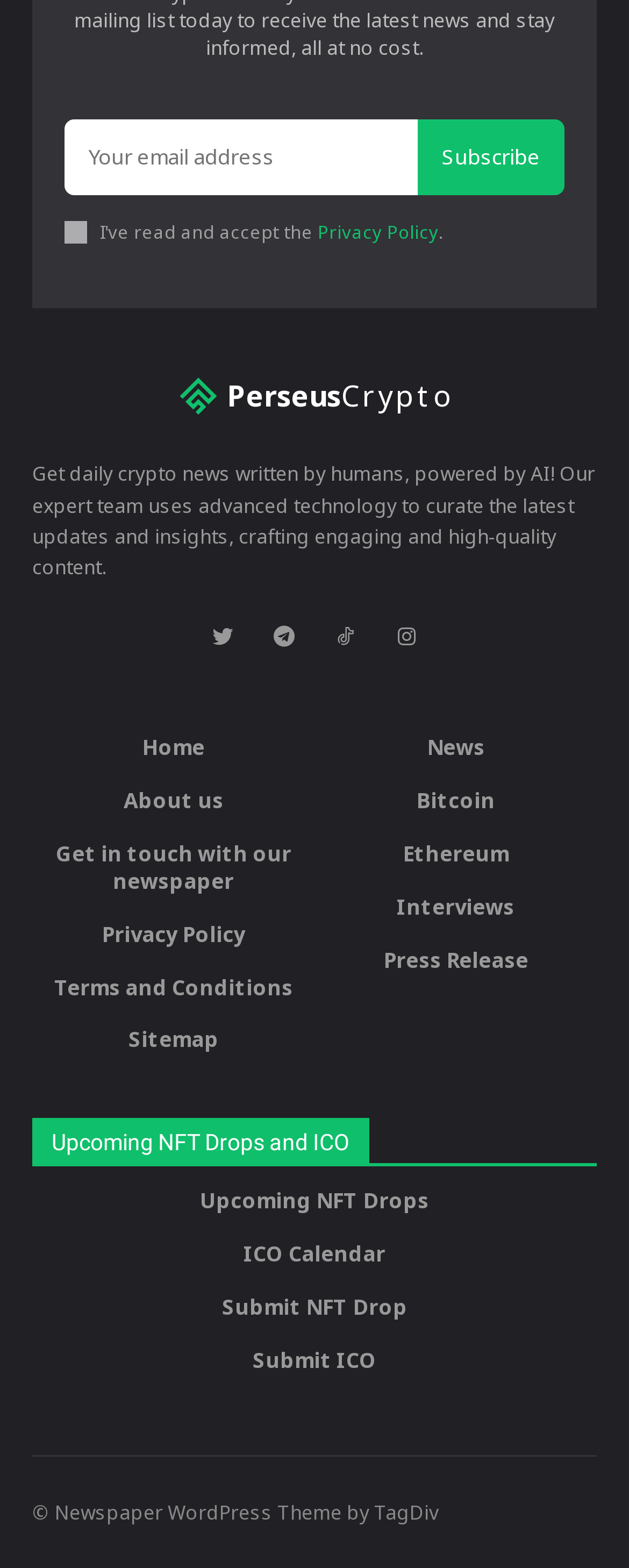Identify the coordinates of the bounding box for the element that must be clicked to accomplish the instruction: "Subscribe to newsletter".

[0.664, 0.076, 0.897, 0.125]